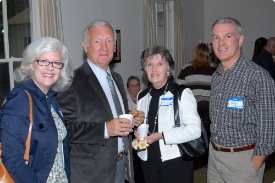Refer to the image and provide a thorough answer to this question:
What is the woman with gray hair wearing?

According to the caption, the woman with stylish gray hair is wearing a patterned dress and a blazer, which suggests a formal yet stylish attire.